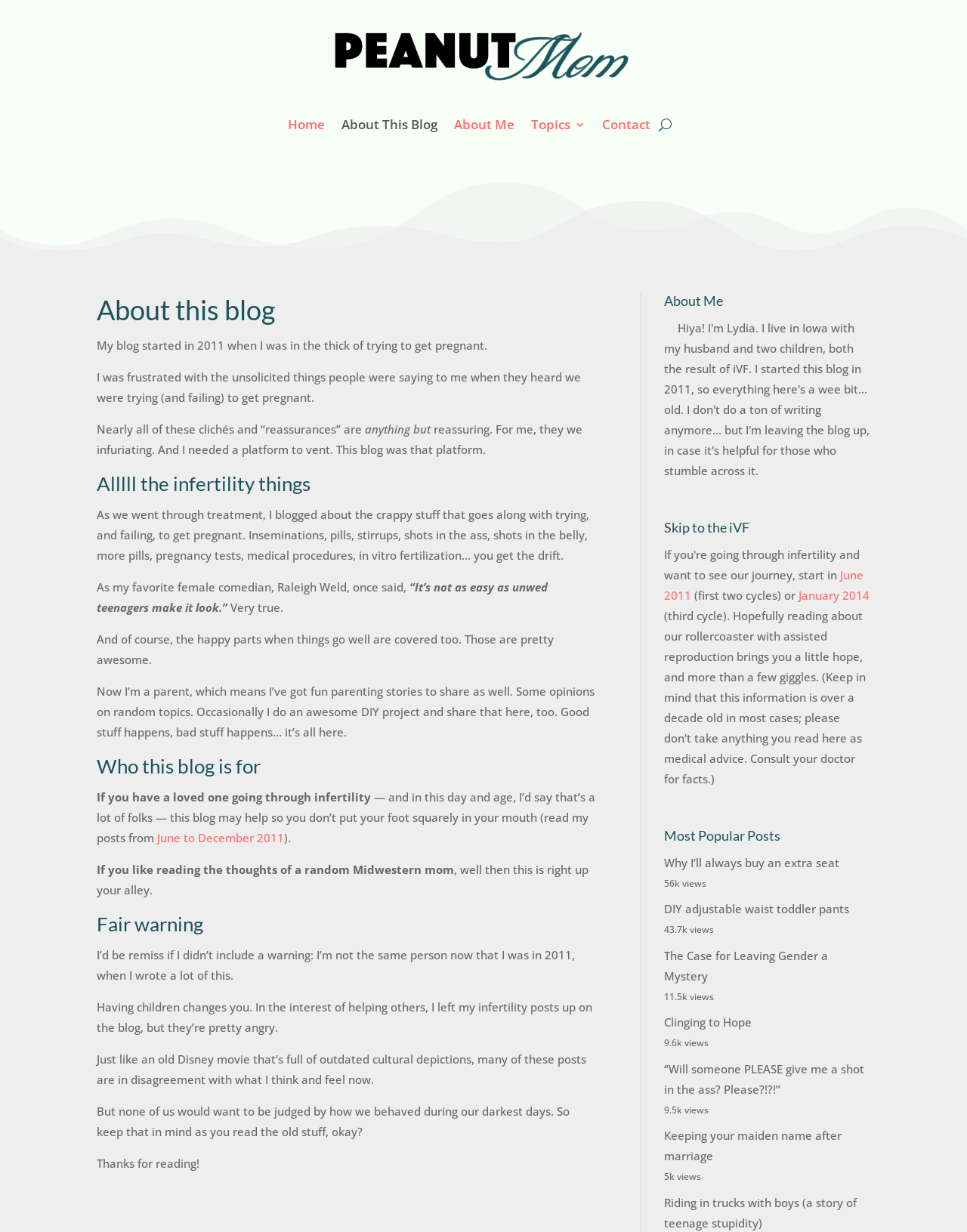Give a detailed account of the webpage's layout and content.

This webpage is about a personal blog called "Peanut Mom". At the top, there is a logo image of "PeanutMom.com" and a navigation menu with links to "Home", "About This Blog", "About Me", "Topics 3", and "Contact". To the right of the navigation menu, there is a button labeled "U".

Below the navigation menu, there is a heading that reads "About this blog". The blog's author explains that they started the blog in 2011 when they were trying to get pregnant and were frustrated with the unsolicited advice and comments they received from others. The blog became a platform for them to vent and share their experiences.

The author then shares their journey through infertility treatments, including inseminations, pills, and in vitro fertilization. They also mention that they now have a child and occasionally share parenting stories, opinions on random topics, and DIY projects on the blog.

There are three headings that follow: "Who this blog is for", "Fair warning", and "About Me". Under "Who this blog is for", the author explains that the blog may be helpful for those who have loved ones going through infertility, and also for those who enjoy reading the thoughts of a random Midwestern mom.

Under "Fair warning", the author cautions that their older posts may be angry and outdated, as they have changed as a person since having children. They ask readers to keep this in mind when reading the older posts.

To the right of the main content, there are several headings and links, including "About Me", "Skip to the iVF", and "Most Popular Posts". The "Most Popular Posts" section lists several links to popular blog posts, along with the number of views for each post.

Overall, the webpage is a personal blog that shares the author's experiences with infertility, parenting, and other topics, with a focus on honesty and authenticity.